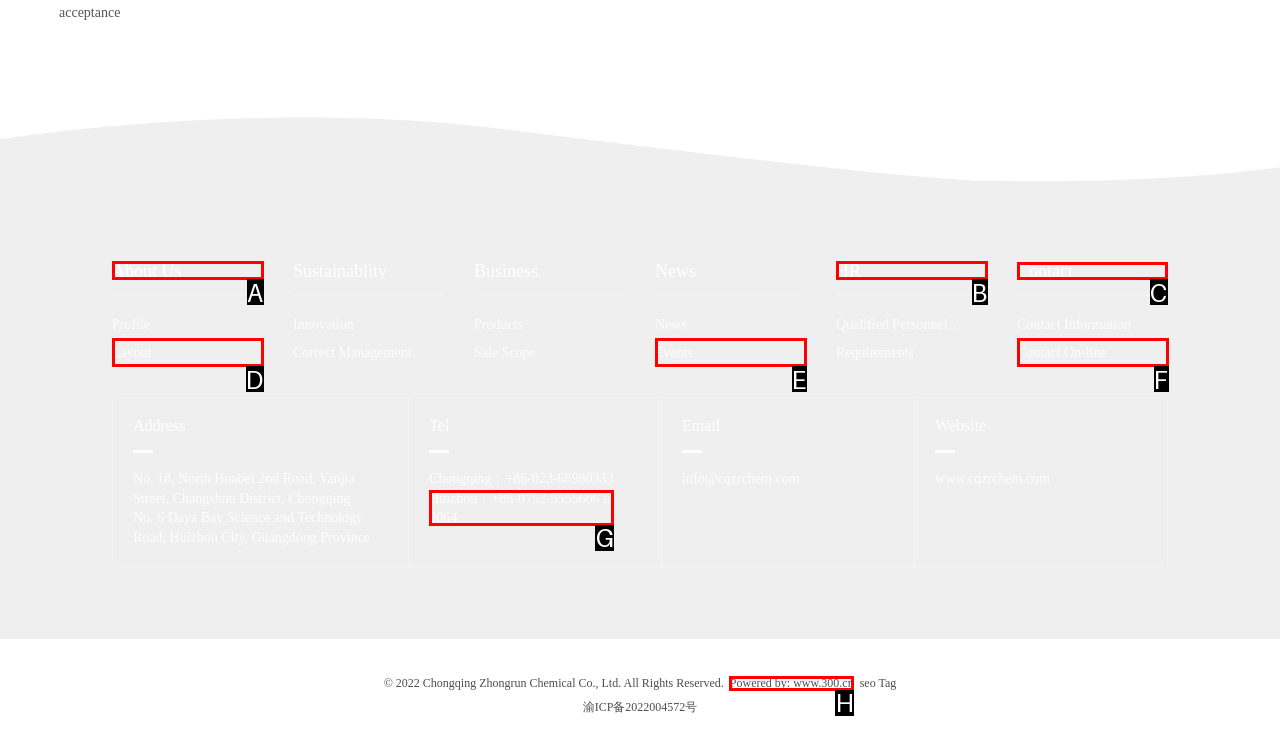Select the appropriate HTML element to click for the following task: Contact us
Answer with the letter of the selected option from the given choices directly.

C